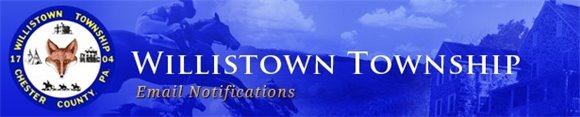What is depicted in the township's seal?
Based on the image, please offer an in-depth response to the question.

The township's seal, incorporated into the header, features an emblematic representation of a fox and depictions of various local landmarks, symbolizing the township's rich heritage and community spirit.